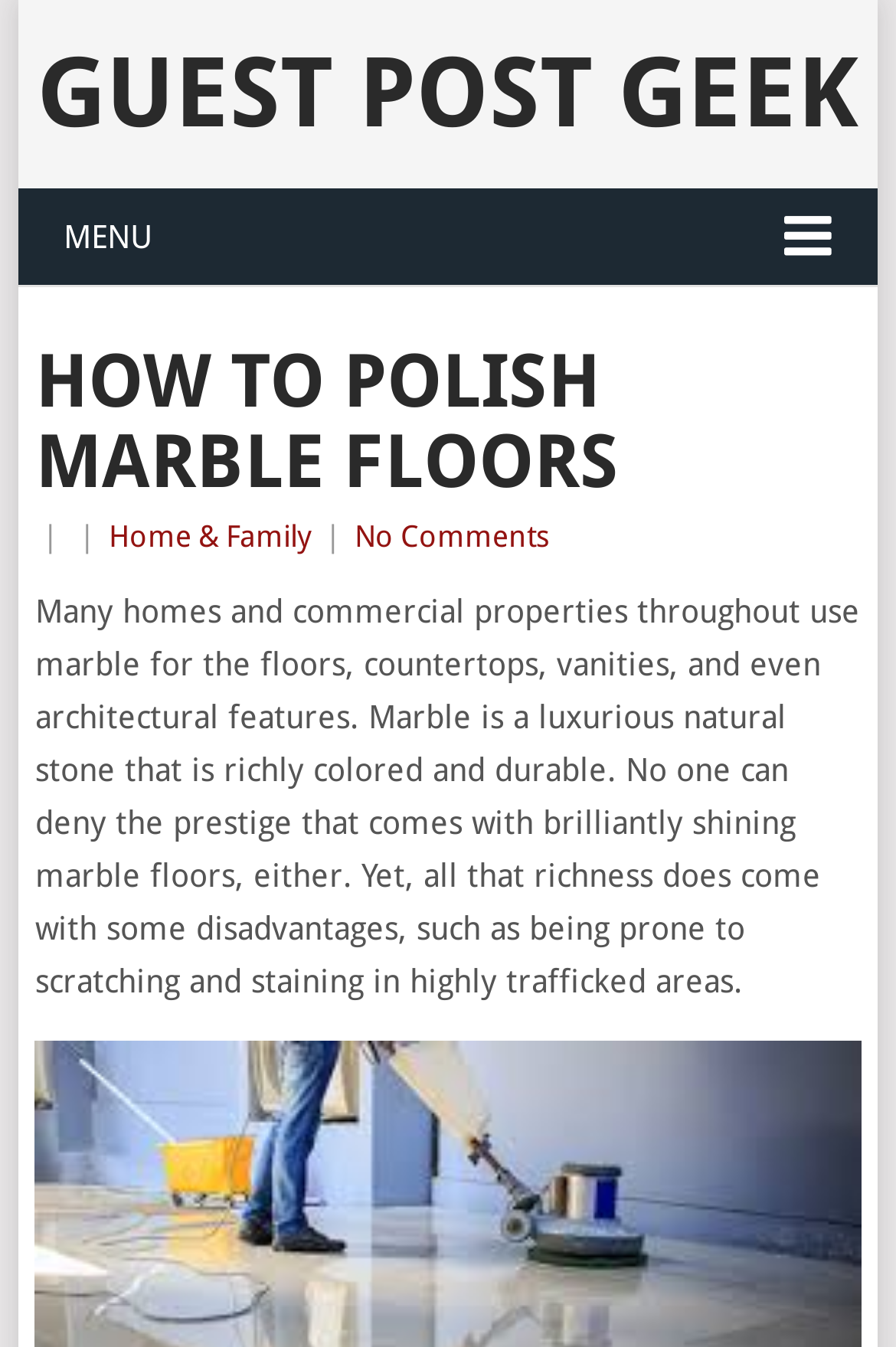Find the bounding box coordinates corresponding to the UI element with the description: "No Comments". The coordinates should be formatted as [left, top, right, bottom], with values as floats between 0 and 1.

[0.396, 0.386, 0.614, 0.412]